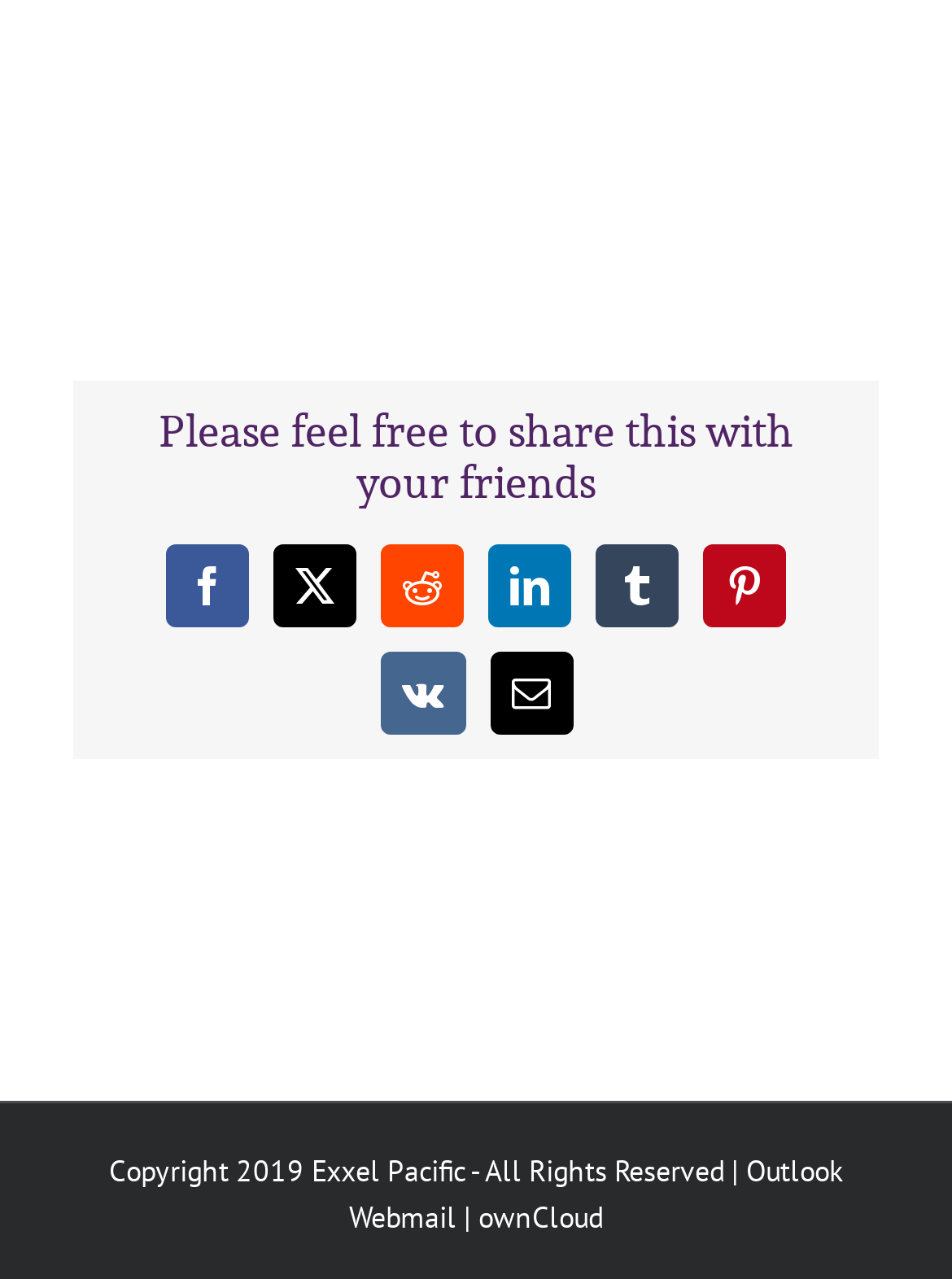Could you indicate the bounding box coordinates of the region to click in order to complete this instruction: "Check Outlook Webmail".

[0.367, 0.9, 0.886, 0.966]